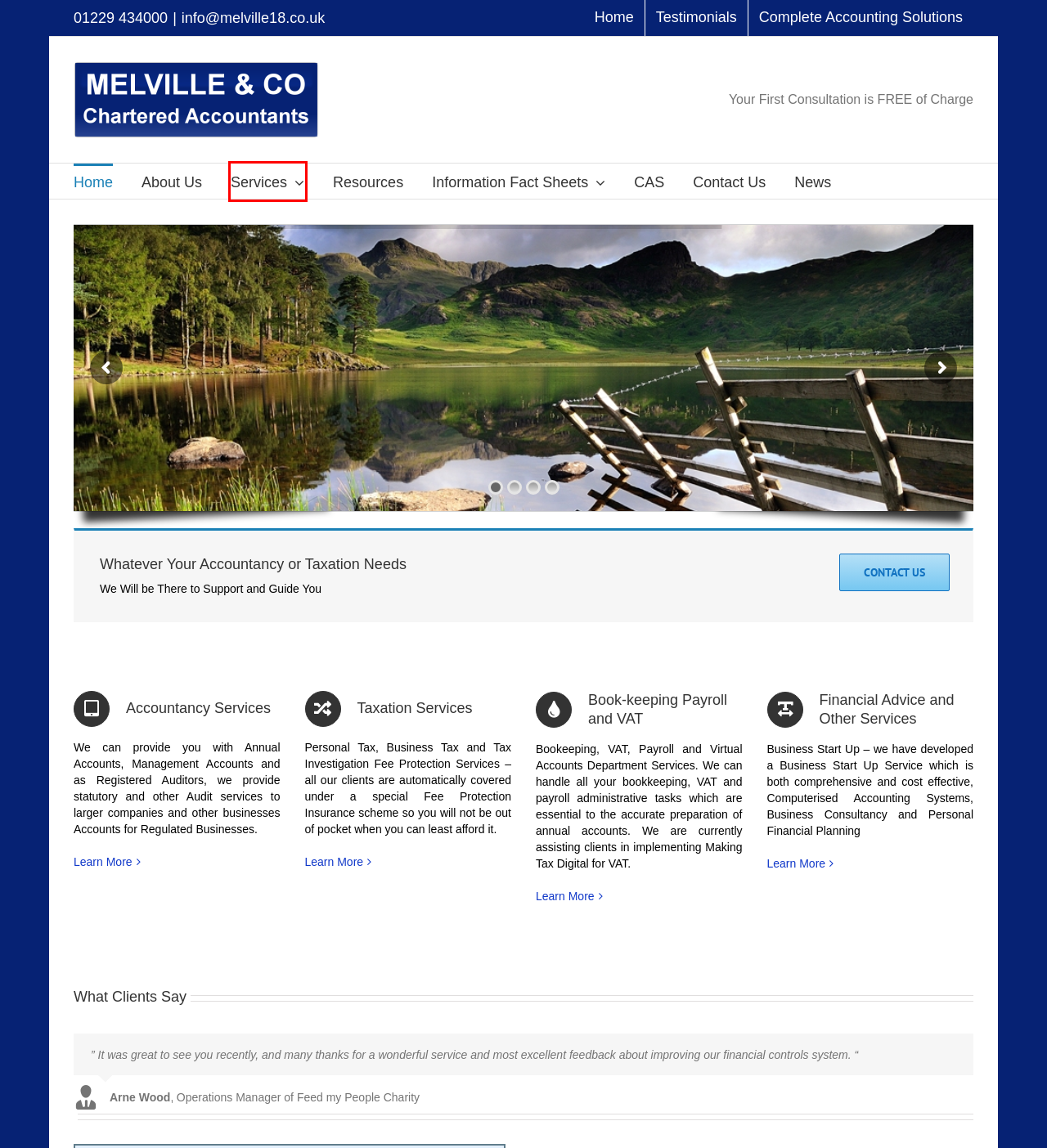Analyze the screenshot of a webpage that features a red rectangle bounding box. Pick the webpage description that best matches the new webpage you would see after clicking on the element within the red bounding box. Here are the candidates:
A. Bookkeeping and Payroll Services from Melville and Co Chartered Accountants
B. Melville and Co provide accountancy, taxation, bookkeeping, and business services
C. Latest News and Updates from Melville and Co Chartered Accountants
D. Taxation Services from Melville and Co Chartered Accountants in Barrow
E. Financial and Business Advice from Melville and Co Chartered Accountants
F. Contact Melville and Co Chartered Accountants Barrow, Cumbria
G. Complete Accounting Solutions Ulverston
H. Useful Information Fact Sheets from Melville and Co Chartered Accountants

B